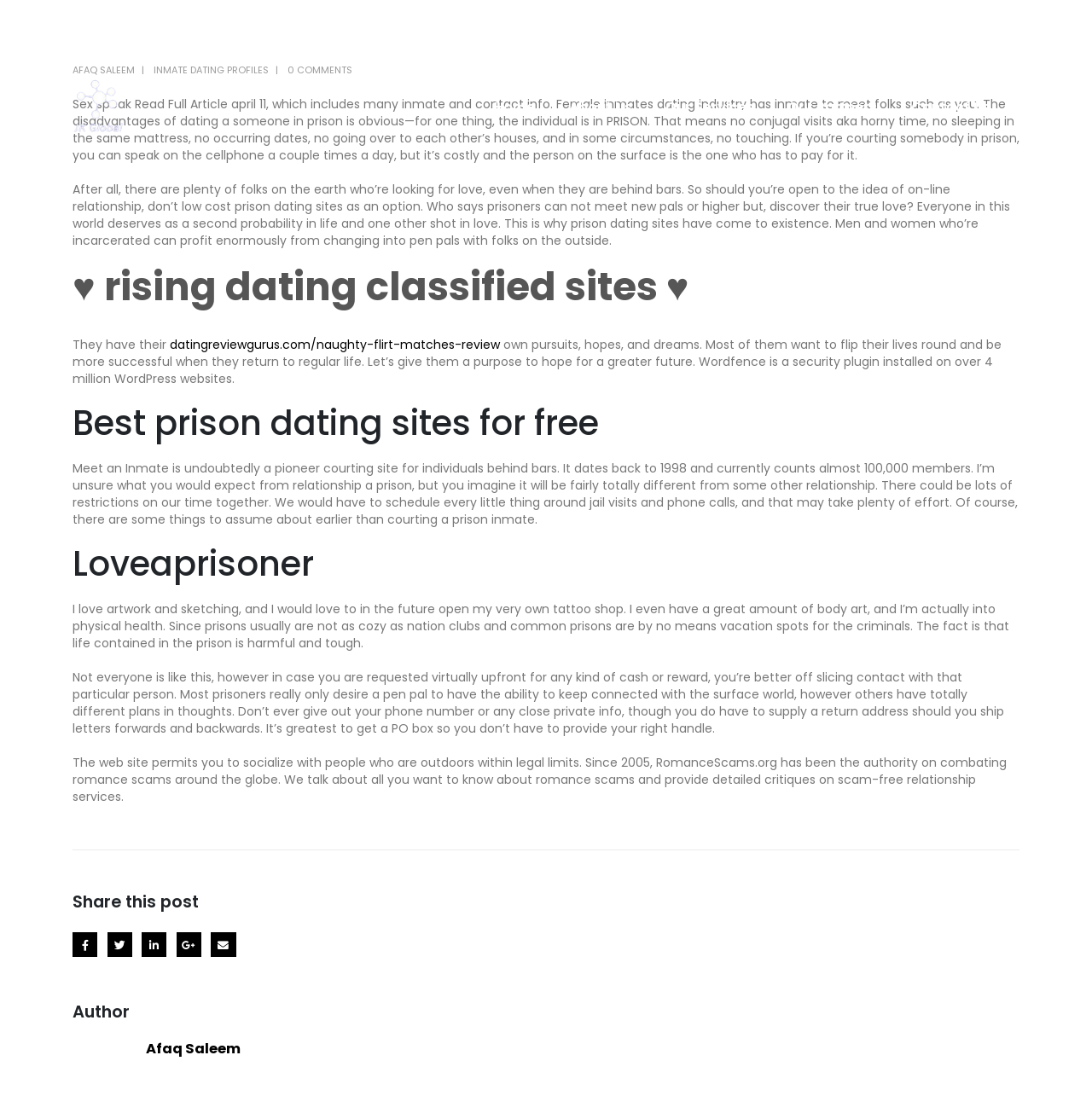Could you specify the bounding box coordinates for the clickable section to complete the following instruction: "Click the 'Home' link"?

[0.438, 0.051, 0.505, 0.14]